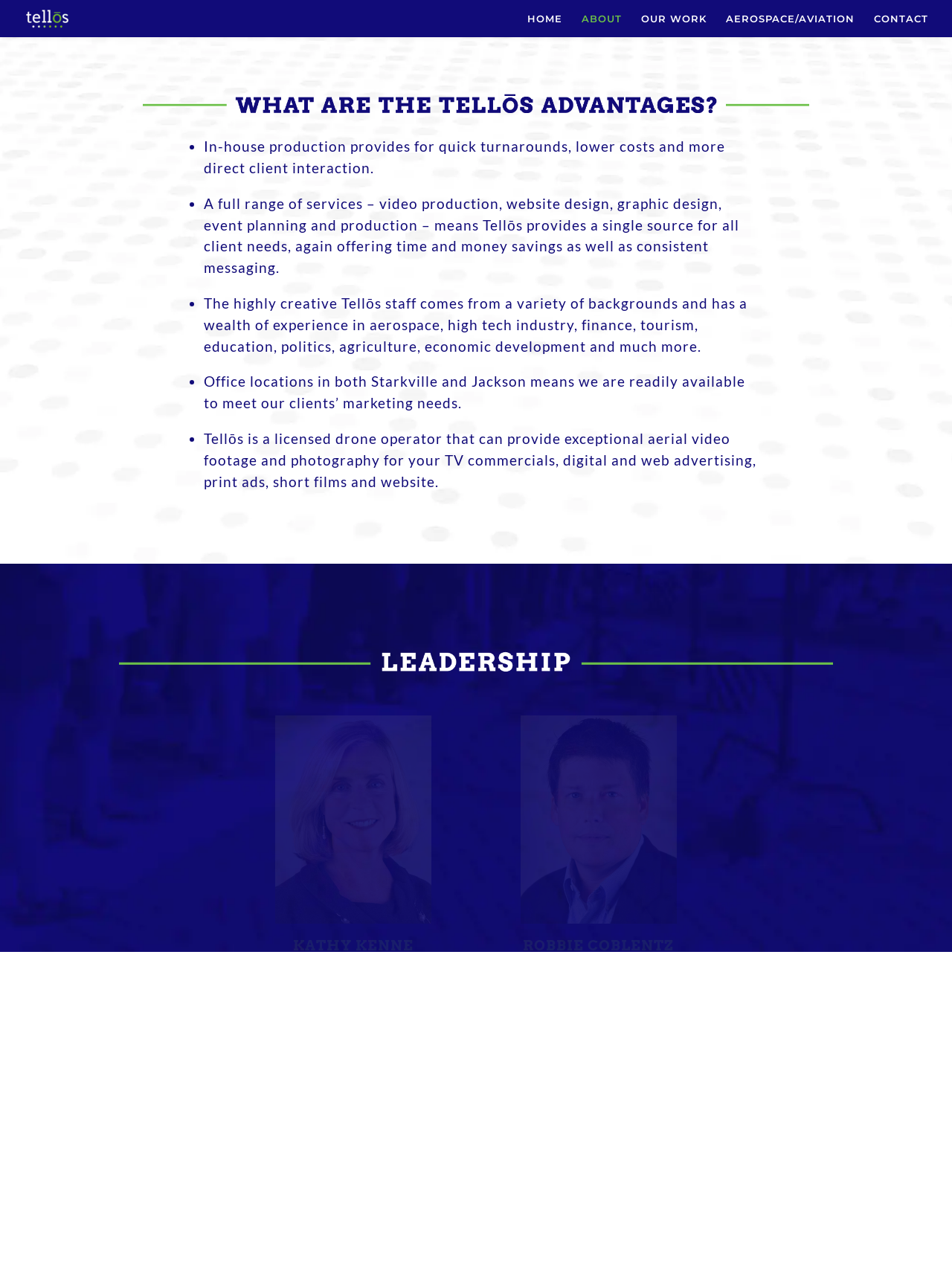How many office locations does Tellōs have?
Based on the content of the image, thoroughly explain and answer the question.

According to the text, 'Office locations in both Starkville and Jackson means we are readily available to meet our clients’ marketing needs.' This implies that Tellōs has two office locations.